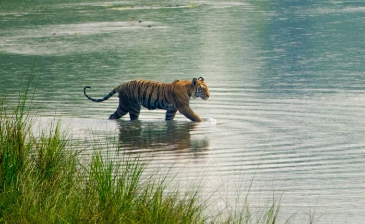Respond to the question with just a single word or phrase: 
Where can visitors go for tiger tracking tours?

Bardia National Park, Nepal